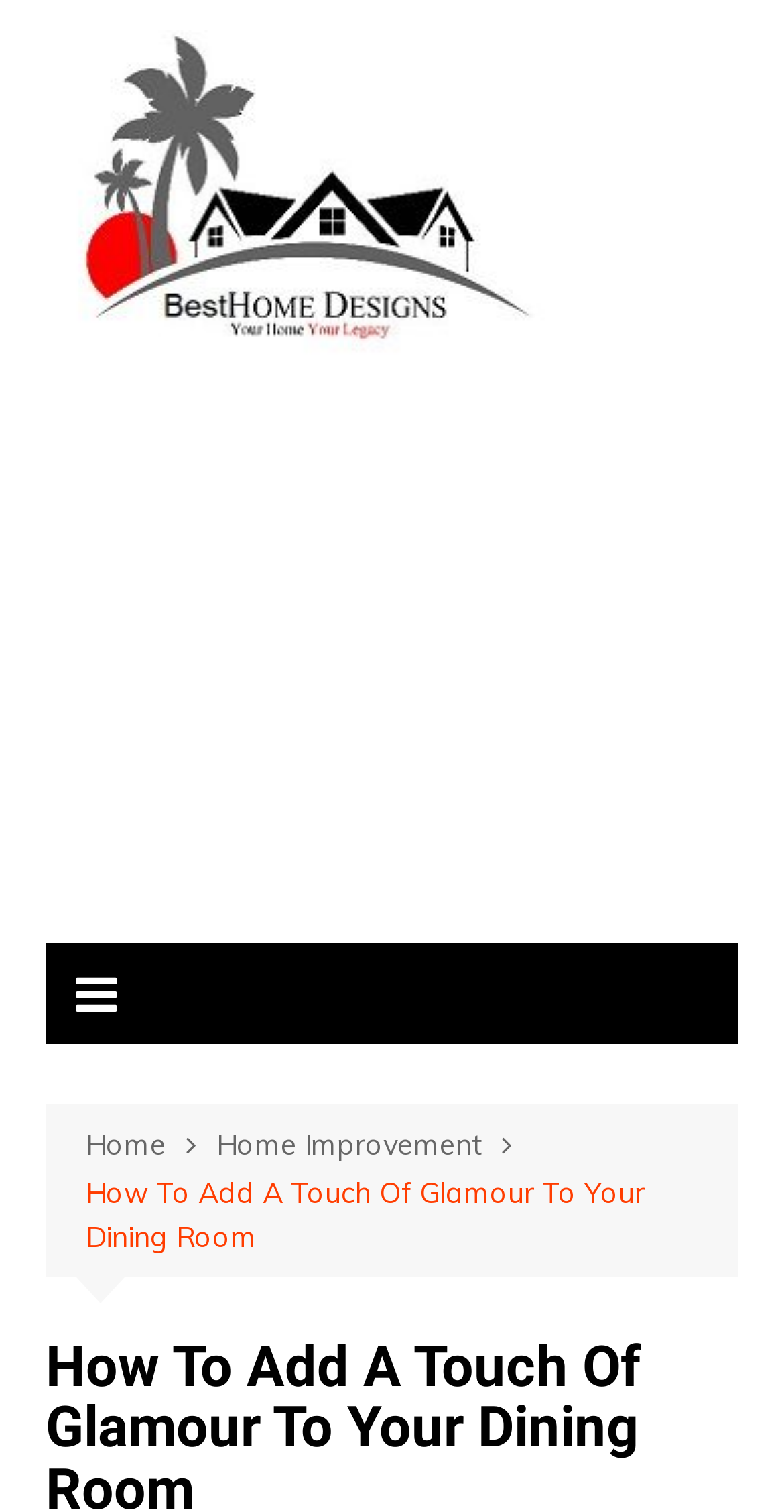Identify the bounding box of the HTML element described as: "Home".

[0.11, 0.742, 0.276, 0.772]